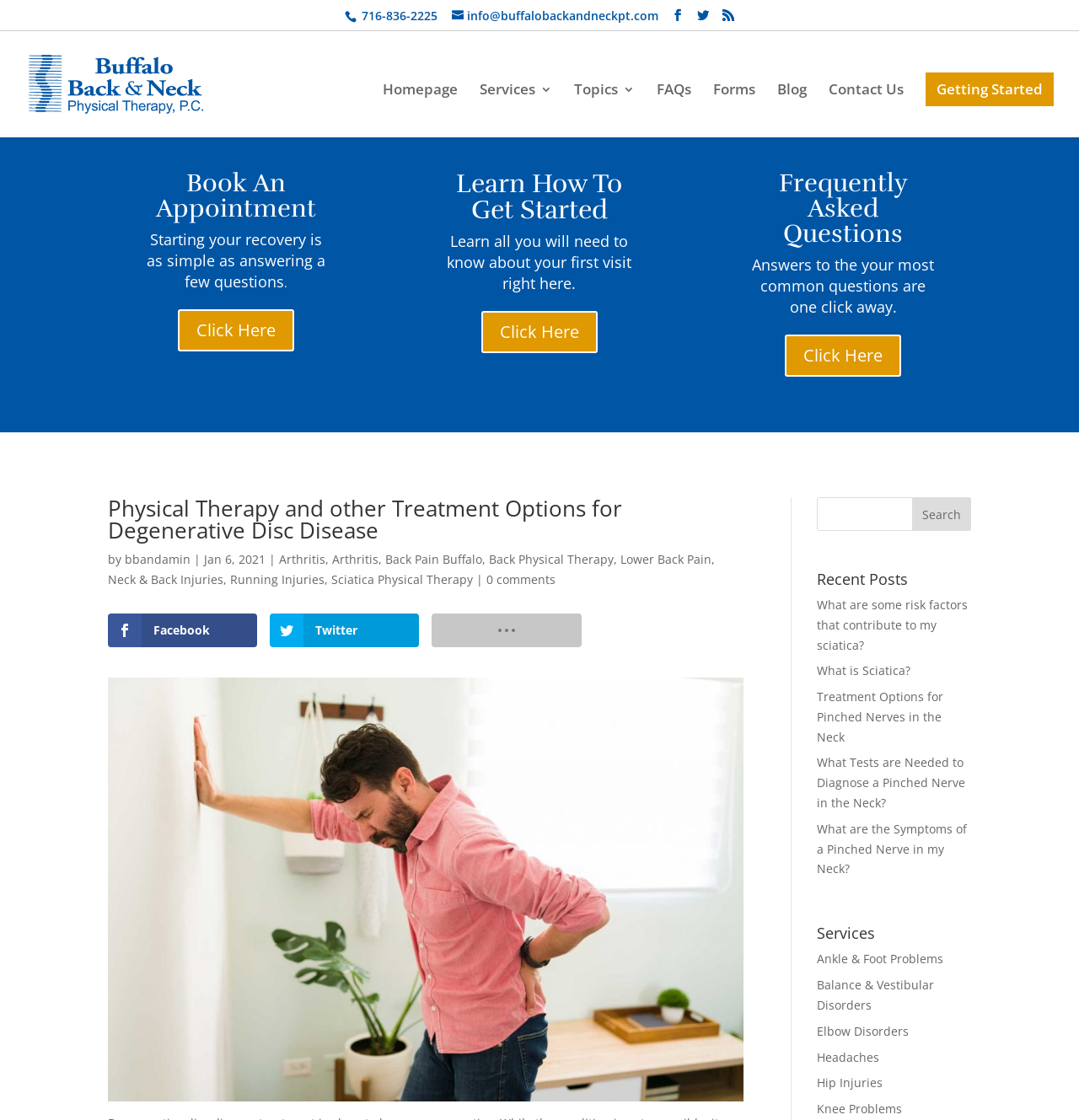Identify the bounding box coordinates of the section to be clicked to complete the task described by the following instruction: "Book an appointment". The coordinates should be four float numbers between 0 and 1, formatted as [left, top, right, bottom].

[0.131, 0.153, 0.306, 0.205]